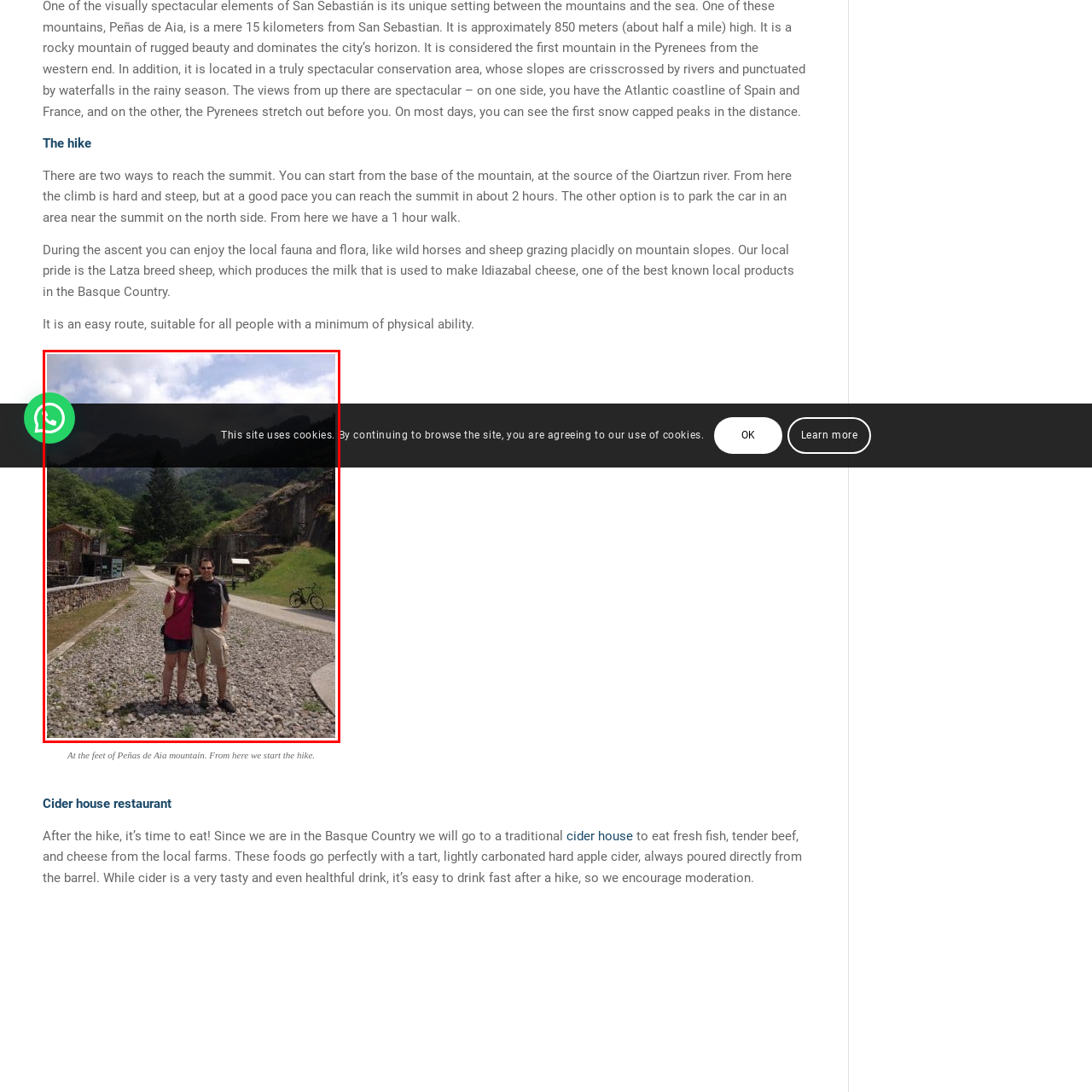Give a detailed narrative of the image enclosed by the red box.

This image captures a scenic moment at the starting point of a hike near Peñas de Aia mountain. Two hikers, a woman and a man, pose together on a gravel path that meanders through lush greenery, flanked by impressive mountainous backdrops. The setting reveals a vibrant landscape, hinting at the rich fauna and flora, which may include local wildlife such as wild horses and sheep. Notably, the area is known for its easy hiking routes suitable for individuals with varying levels of physical ability, allowing many to enjoy the natural beauty. The journey promises a rewarding experience, culminating in a visit to a traditional cider house, where hikers can savor local delicacies after their exploration.